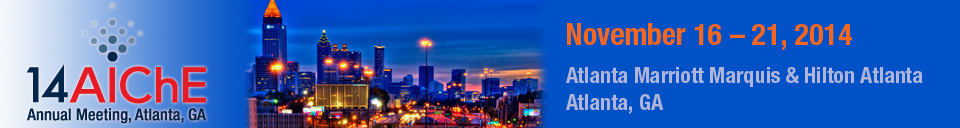Give a comprehensive caption that covers the entire image content.

The image showcases the promotional banner for the 2014 AIChE (American Institute of Chemical Engineers) Annual Meeting, which will be hosted from November 16 to 21, 2014, in Atlanta, Georgia. The banner features a vibrant skyline of Atlanta at twilight, highlighting its modern architecture. Prominently displayed is the event title "14 AIChE Annual Meeting, Atlanta, GA," along with the dates and the names of the venues: Atlanta Marriott Marquis and Hilton Atlanta. This meeting is an important gathering for professionals in the field of chemical engineering, focusing on collaboration, advancements, and innovations within the industry.